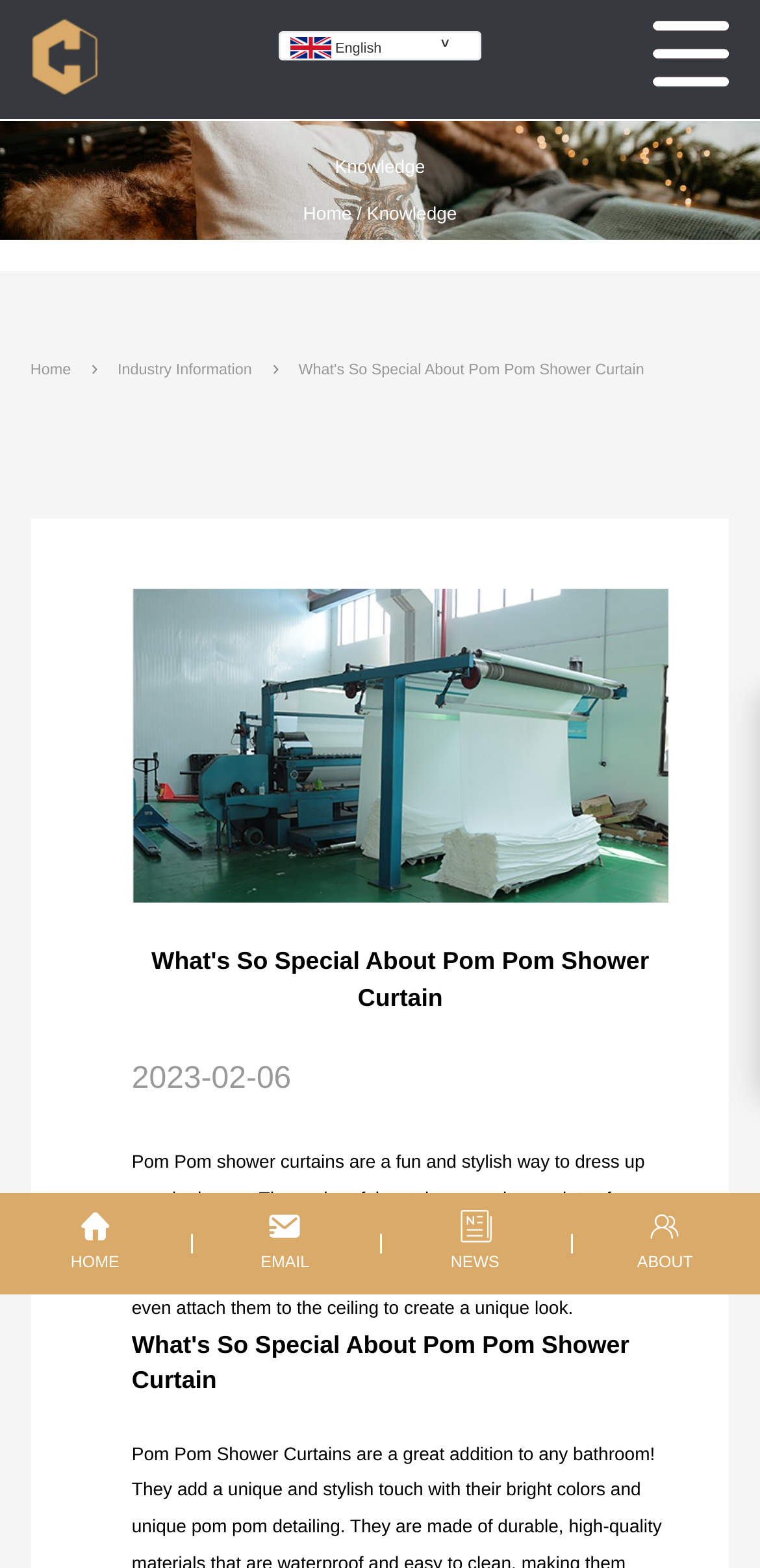Please specify the bounding box coordinates of the element that should be clicked to execute the given instruction: 'go to Home page'. Ensure the coordinates are four float numbers between 0 and 1, expressed as [left, top, right, bottom].

[0.04, 0.23, 0.093, 0.241]